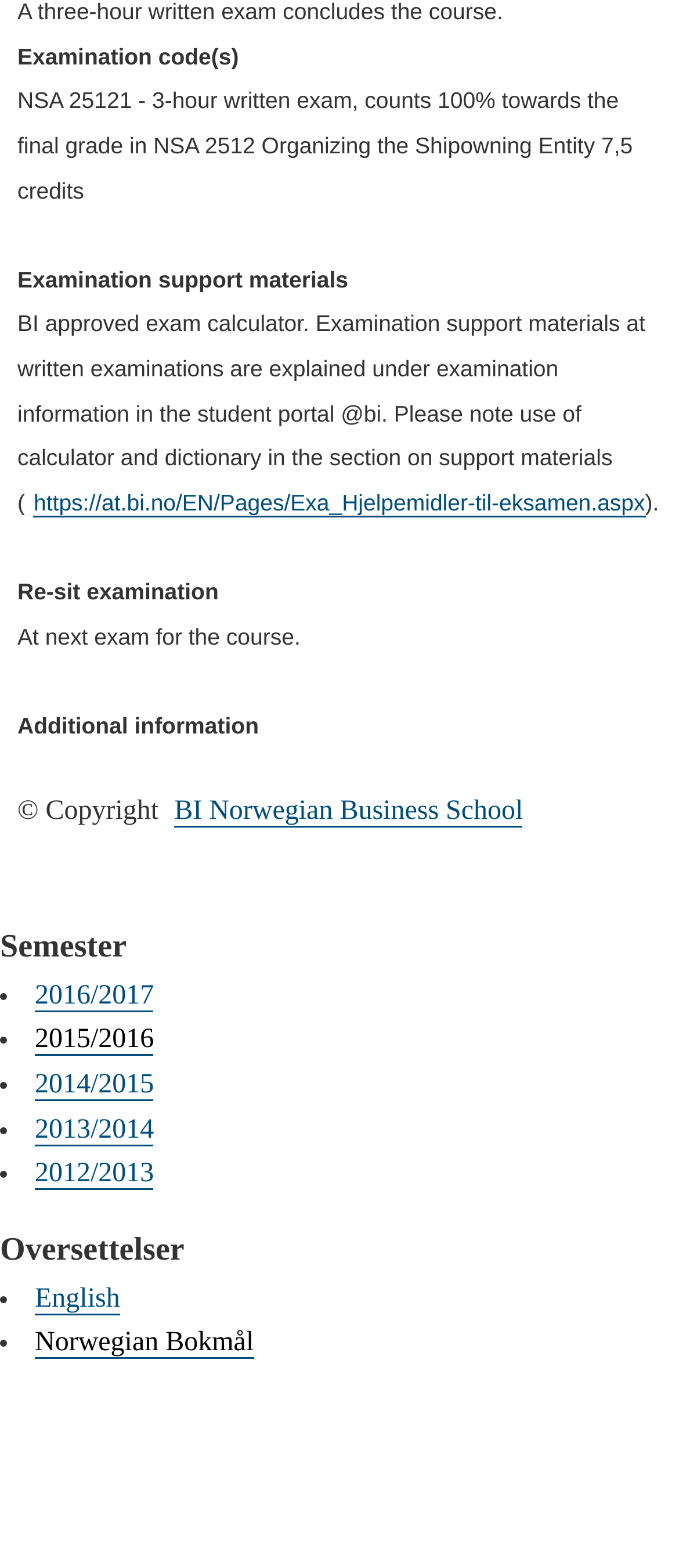Please answer the following question using a single word or phrase: 
What is the examination code for NSA 2512?

NSA 25121